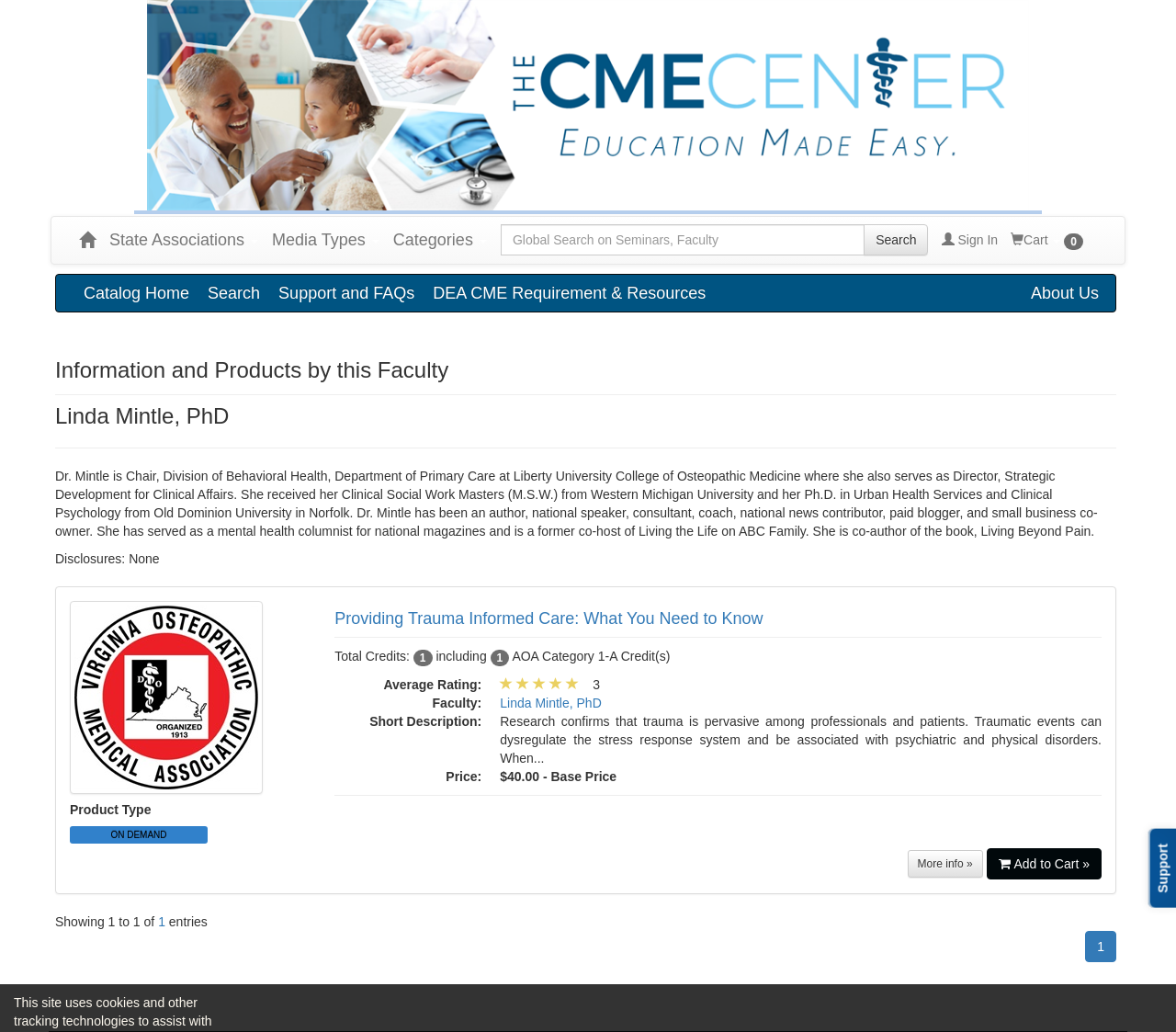Please specify the bounding box coordinates of the clickable section necessary to execute the following command: "Add the product to cart".

[0.839, 0.822, 0.937, 0.852]